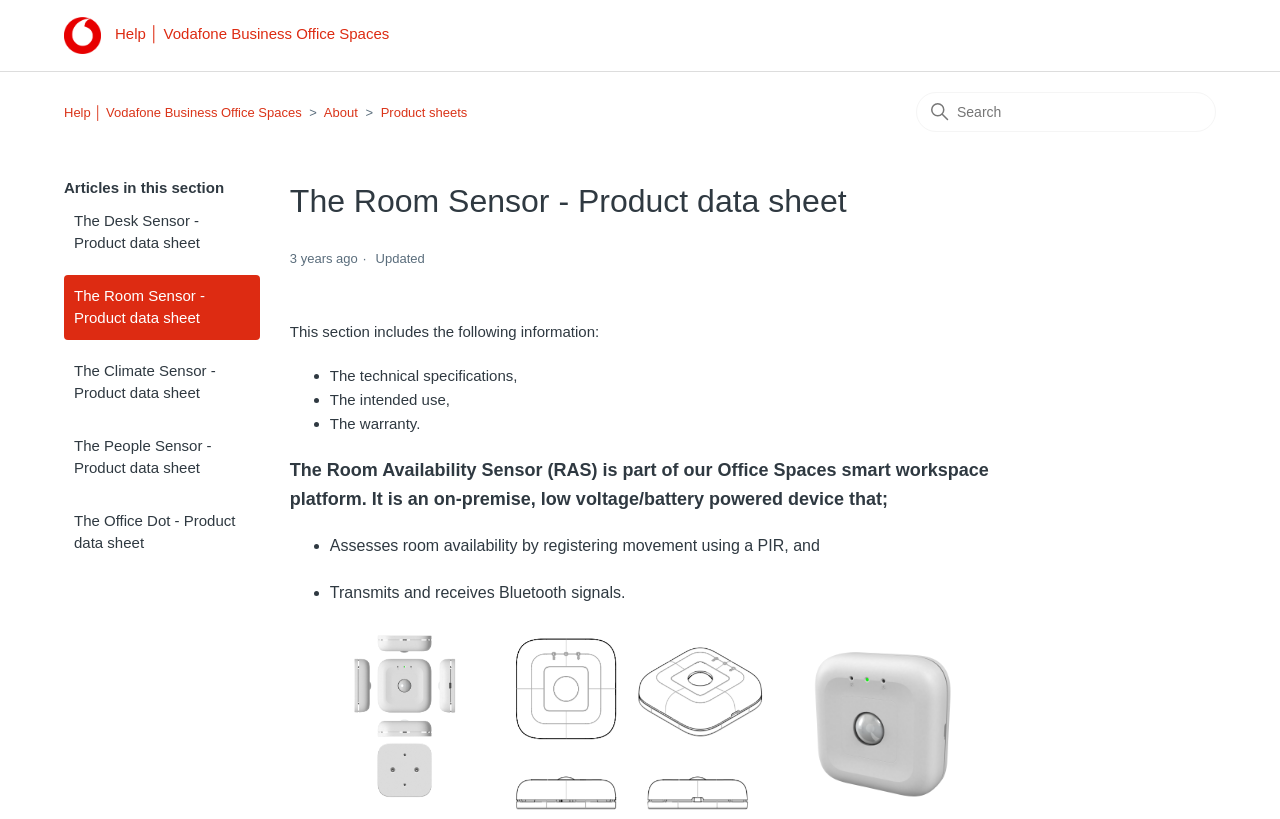What type of device is the Room Availability Sensor?
Please provide a detailed and comprehensive answer to the question.

I read the description of the Room Availability Sensor, which states that it is 'an on-premise, low voltage/battery powered device'. This indicates that the sensor is a specific type of device with these characteristics.